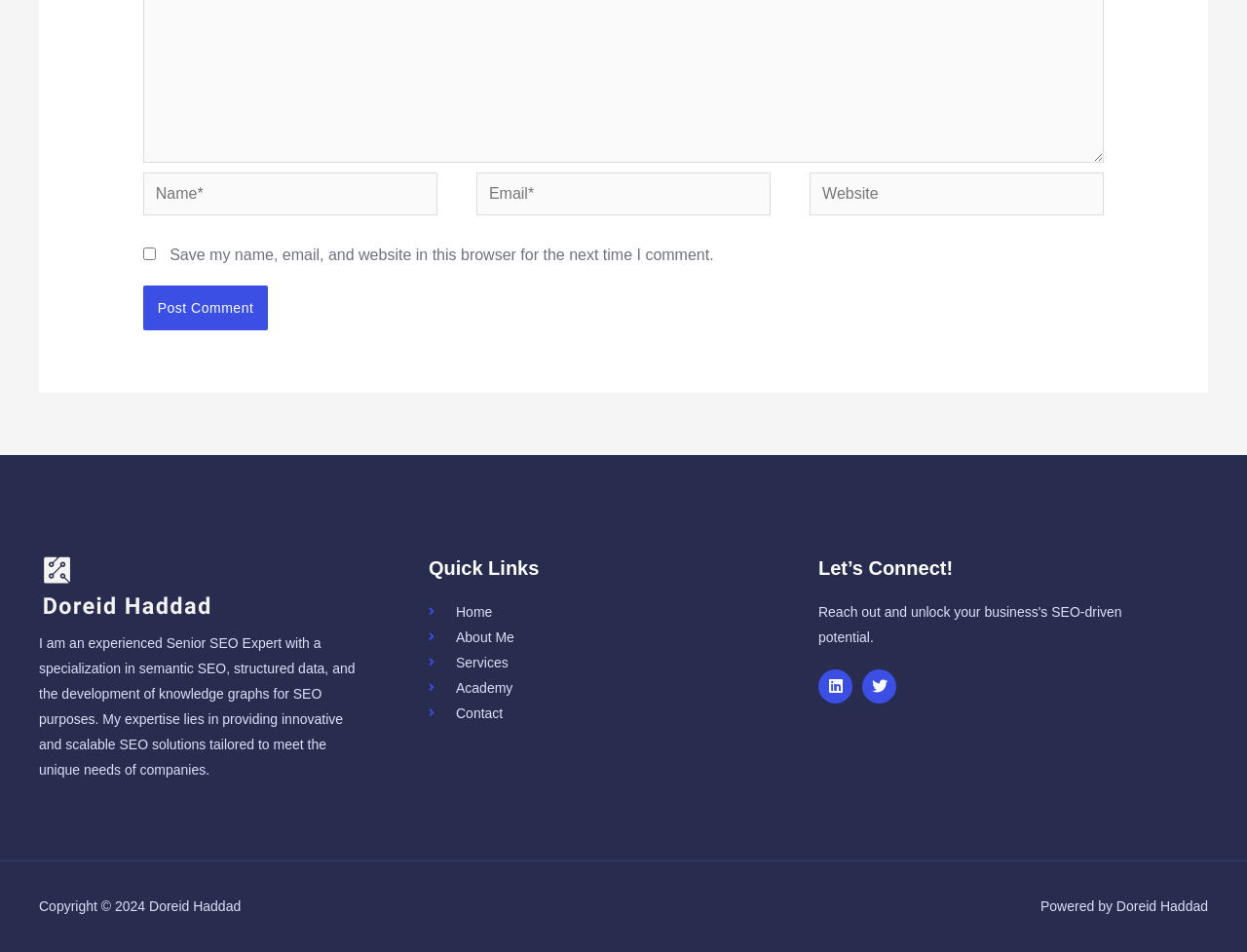What is the purpose of the checkbox on the webpage?
Provide an in-depth and detailed explanation in response to the question.

The checkbox on the webpage is labeled 'Save my name, email, and website in this browser for the next time I comment.' This suggests that the purpose of the checkbox is to save the user's comment information for future use.